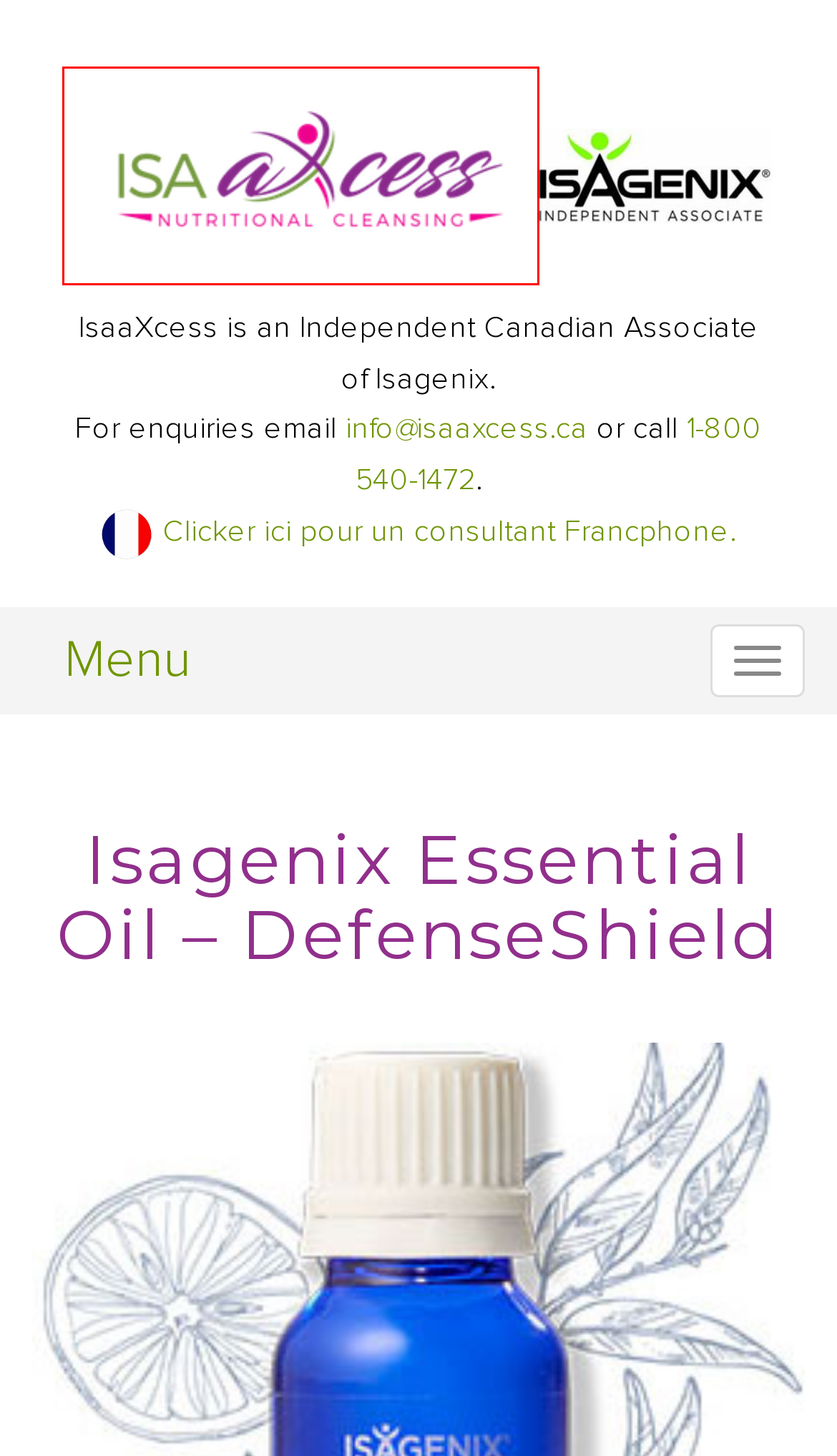You have a screenshot of a webpage with a red rectangle bounding box around a UI element. Choose the best description that matches the new page after clicking the element within the bounding box. The candidate descriptions are:
A. Buy Isagenix Products in Canada at Wholesale Prices!
B. Colorlib - Blog
C. Shipping - Isagenix Canada
D. What is Isagenix? A Complete Weight Loss + Health Solution!
E. Contact Us - IsaAxcess Canada
F. Isagenix Frequently Asked Questions
G. Isagenix Recipes - Get Free Recipes Here!
H. Isagenix Canada - Buy Isagenix Products in Canada & Save!

H